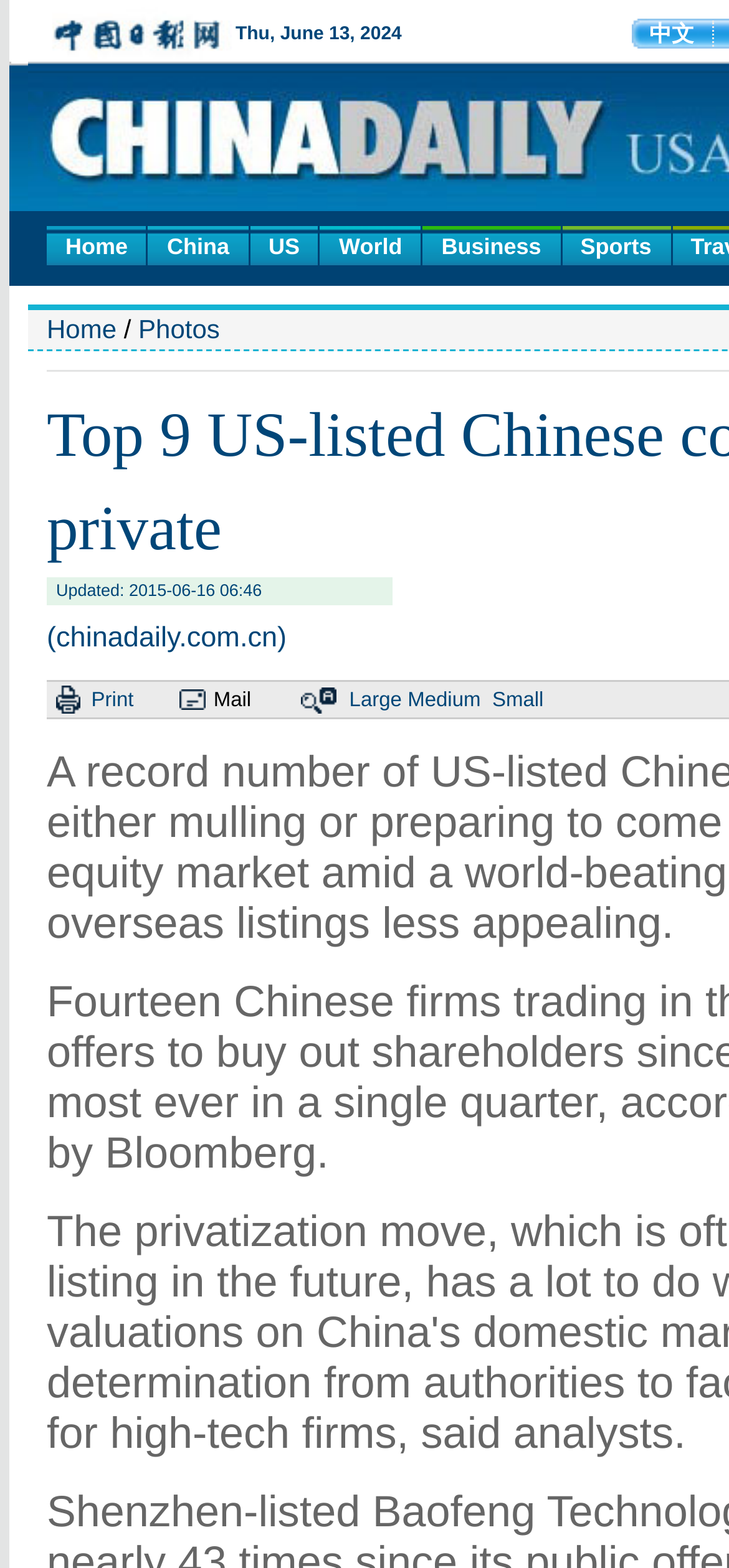For the given element description alt="Universiteit Leiden", determine the bounding box coordinates of the UI element. The coordinates should follow the format (top-left x, top-left y, bottom-right x, bottom-right y) and be within the range of 0 to 1.

None